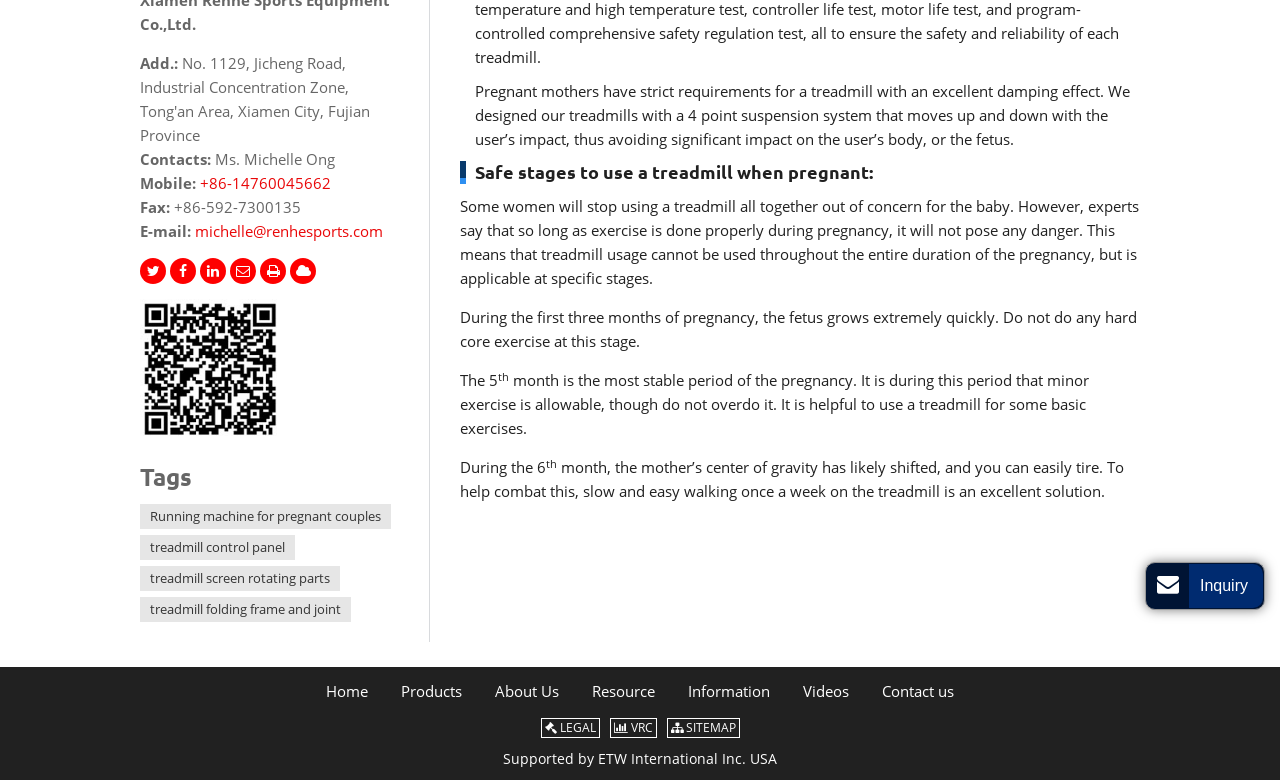For the given element description treadmill control panel, determine the bounding box coordinates of the UI element. The coordinates should follow the format (top-left x, top-left y, bottom-right x, bottom-right y) and be within the range of 0 to 1.

[0.109, 0.686, 0.23, 0.718]